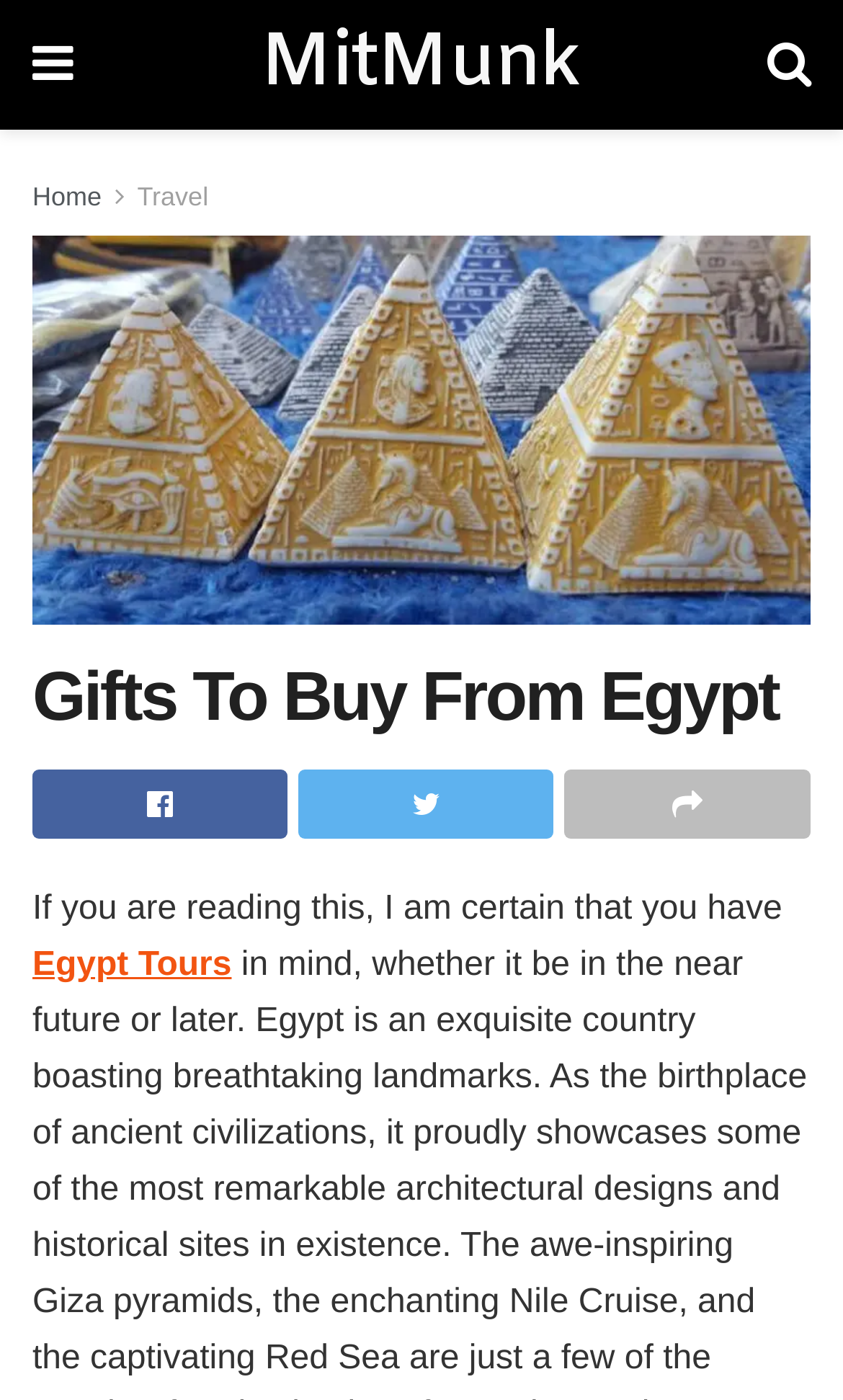What is the country being referred to?
Based on the visual, give a brief answer using one word or a short phrase.

Egypt